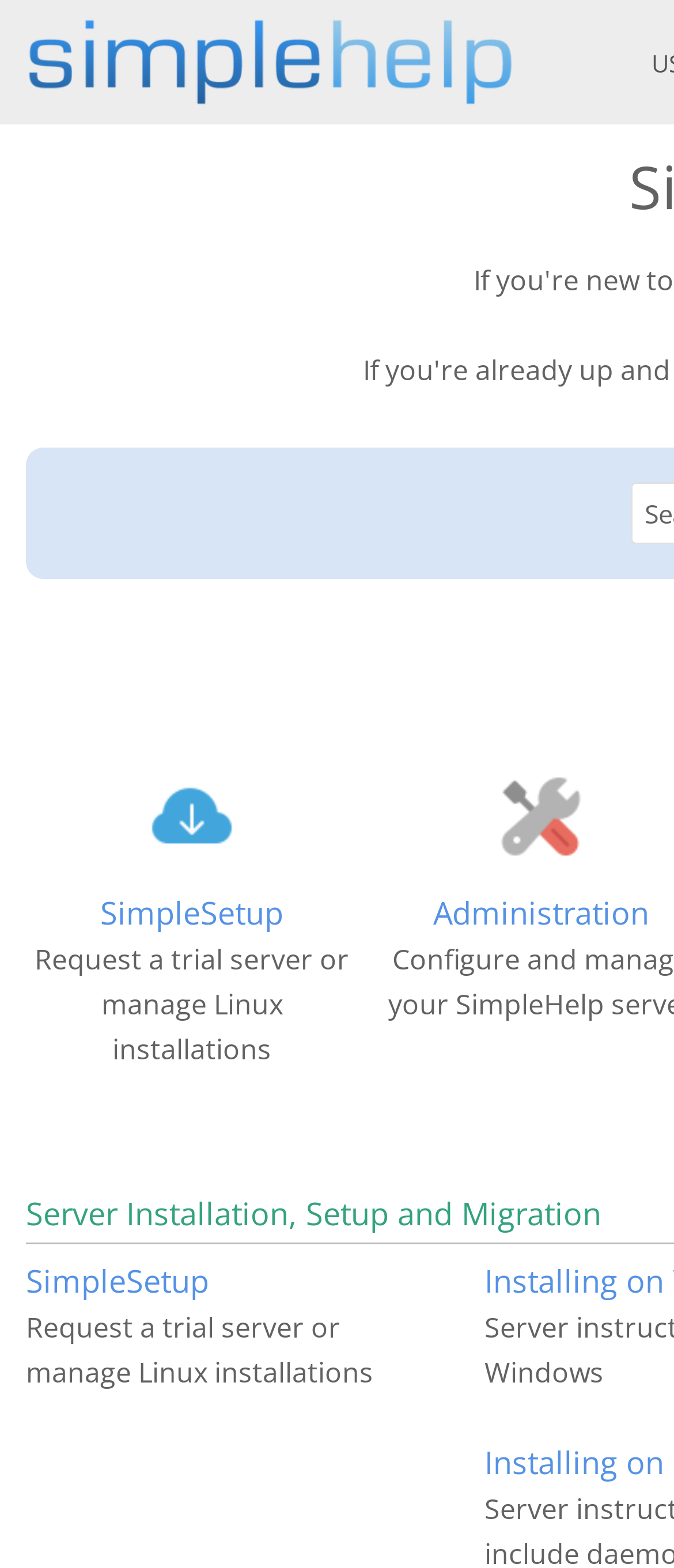Give a complete and precise description of the webpage's appearance.

The webpage appears to be a guide or documentation page for SimpleHelp, a remote support software. At the top, there is a header section with a logo and a link to "Remote Support Software by SimpleHelp" on the left side, taking up about 76% of the width. 

Below the header, there is a section with two images, one on the left and one on the right, each taking up about 12% of the width. Between the images, there are three links: "SimpleSetup", "Request a trial server or manage Linux installations", and "Administration". The text "Request a trial server or manage Linux installations" is a description or caption for the "SimpleSetup" link.

Further down, there is another link to "SimpleSetup" with a smaller font size, located near the top-left corner of the page. At the very bottom, there is a small text "Server" positioned near the bottom-right corner of the page.